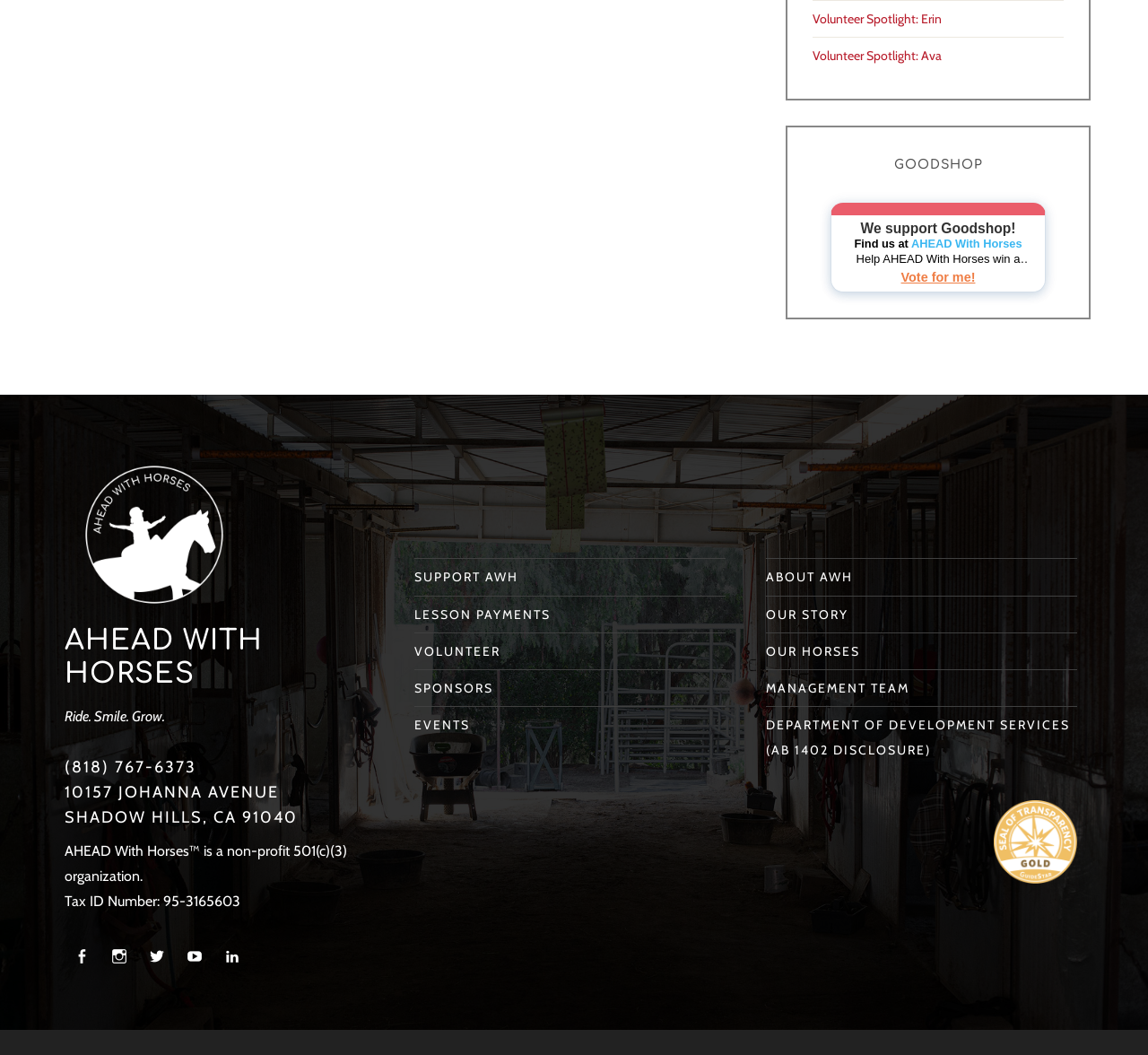Show the bounding box coordinates of the region that should be clicked to follow the instruction: "Go to SUPPORT AWH."

[0.361, 0.539, 0.452, 0.556]